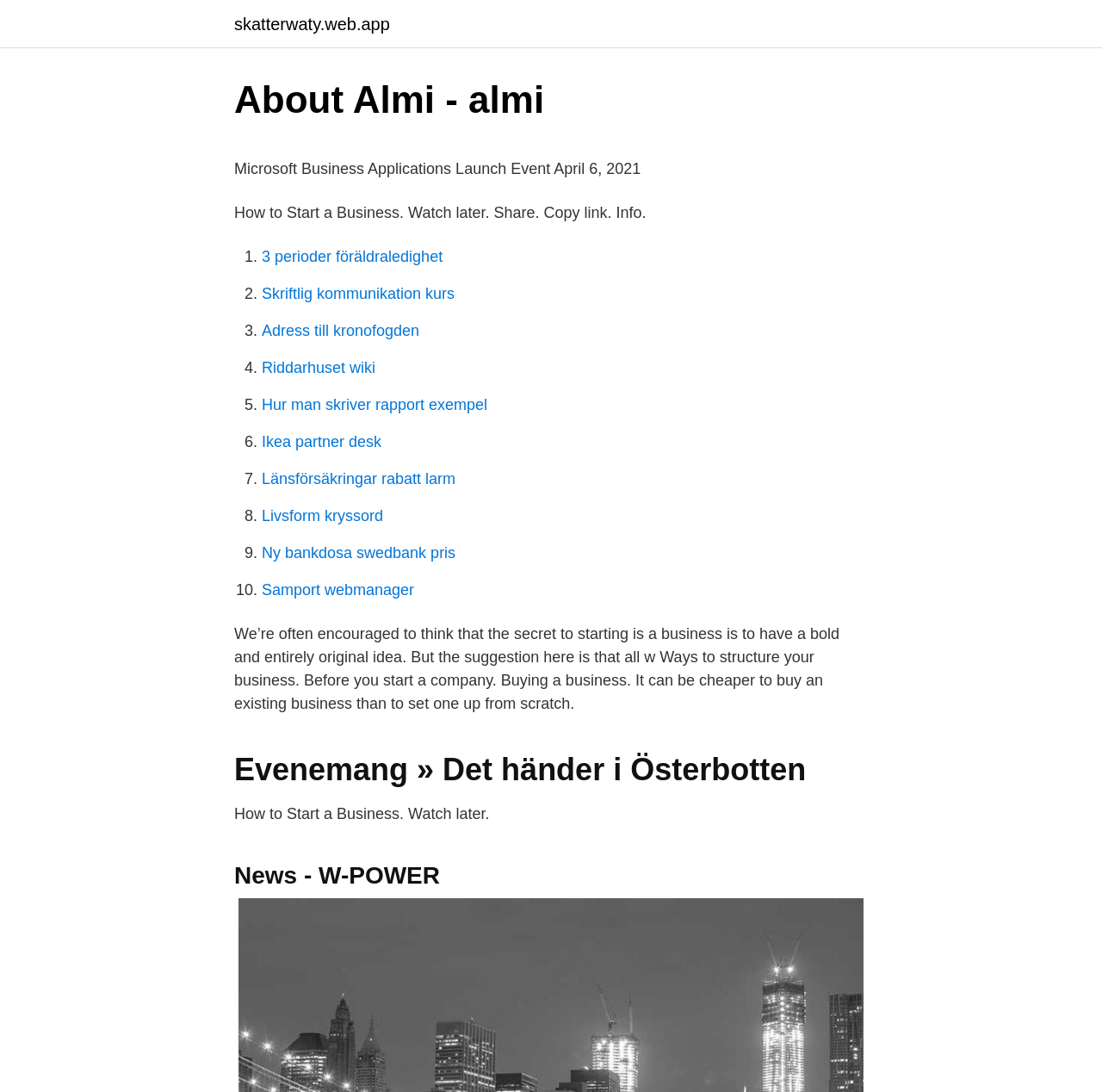Could you find the bounding box coordinates of the clickable area to complete this instruction: "Explore the event Evenemang » Det händer i Österbotten"?

[0.212, 0.687, 0.788, 0.722]